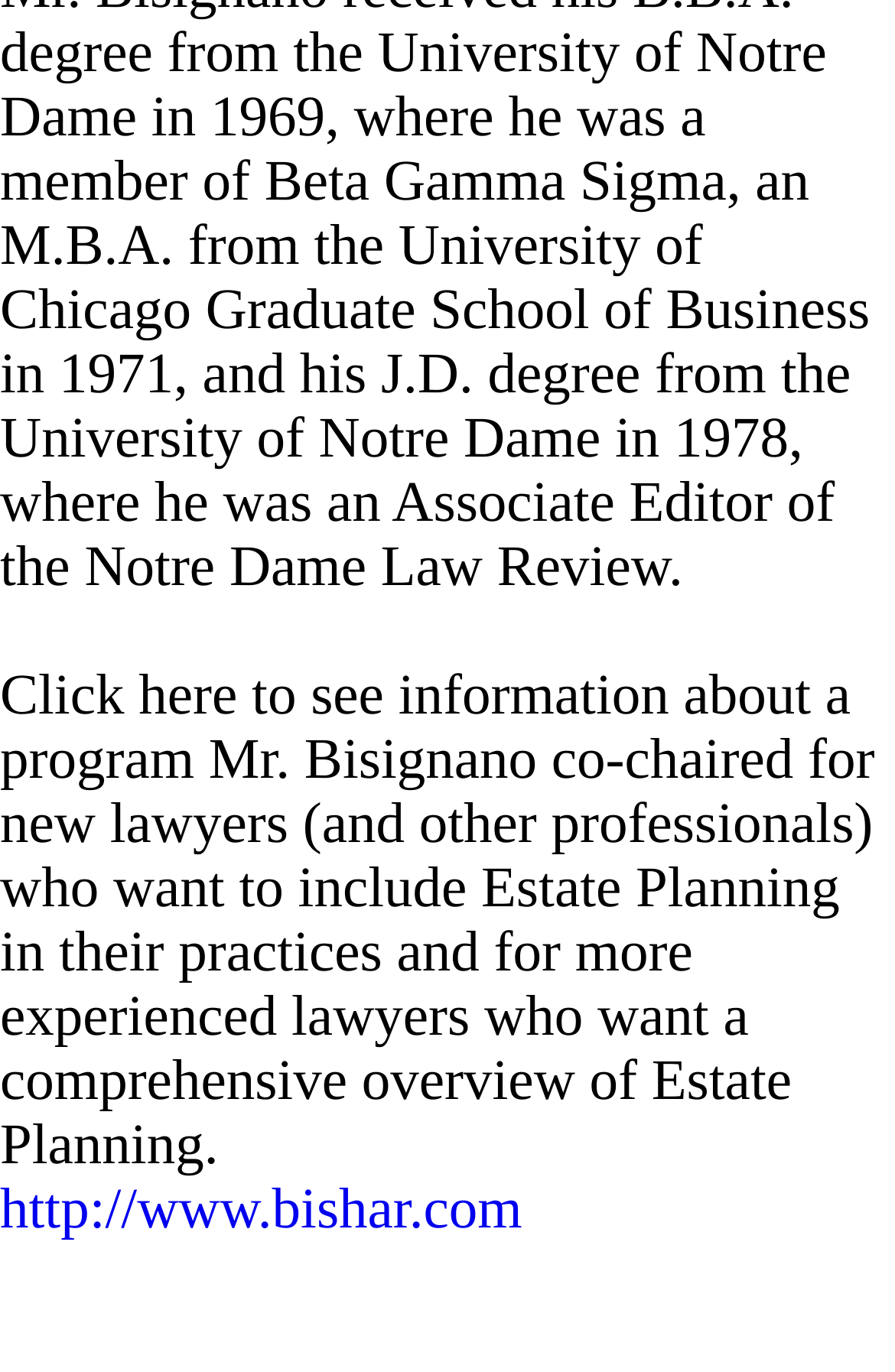Given the webpage screenshot and the description, determine the bounding box coordinates (top-left x, top-left y, bottom-right x, bottom-right y) that define the location of the UI element matching this description: http://www.bishar.com

[0.0, 0.859, 0.583, 0.904]